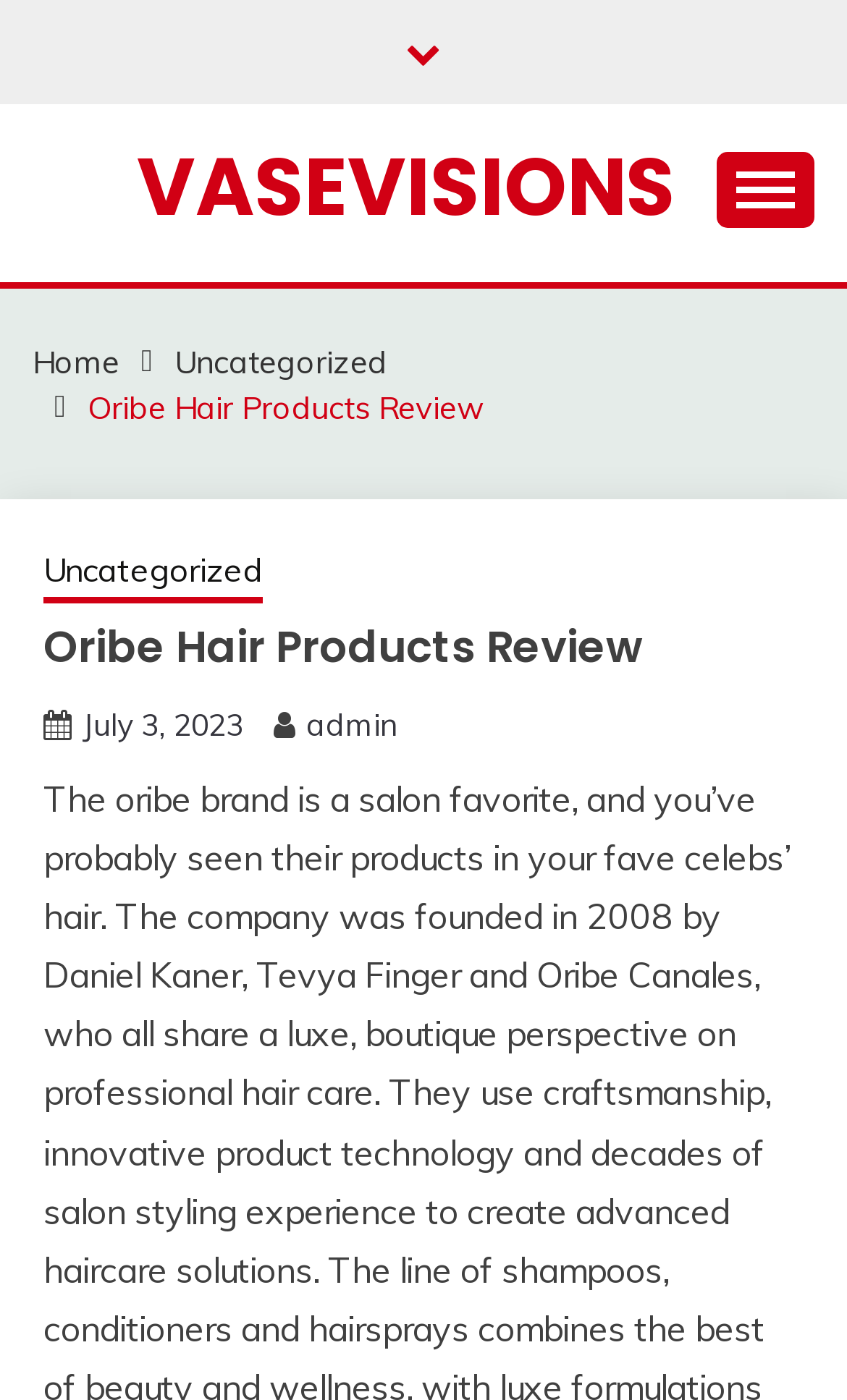What is the text of the webpage's headline?

Oribe Hair Products Review